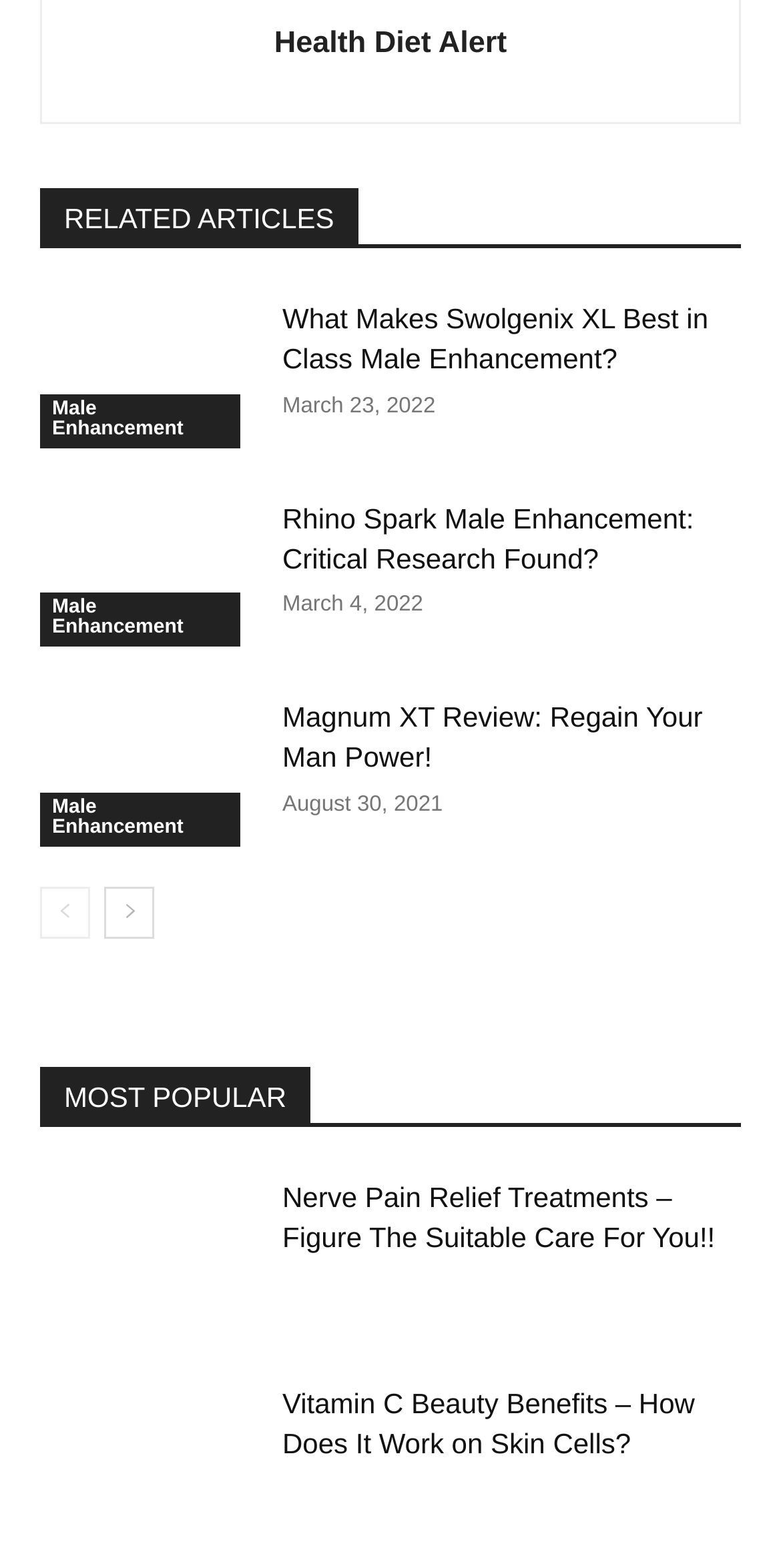Given the webpage screenshot, identify the bounding box of the UI element that matches this description: "Health Diet Alert".

[0.108, 0.015, 0.892, 0.041]